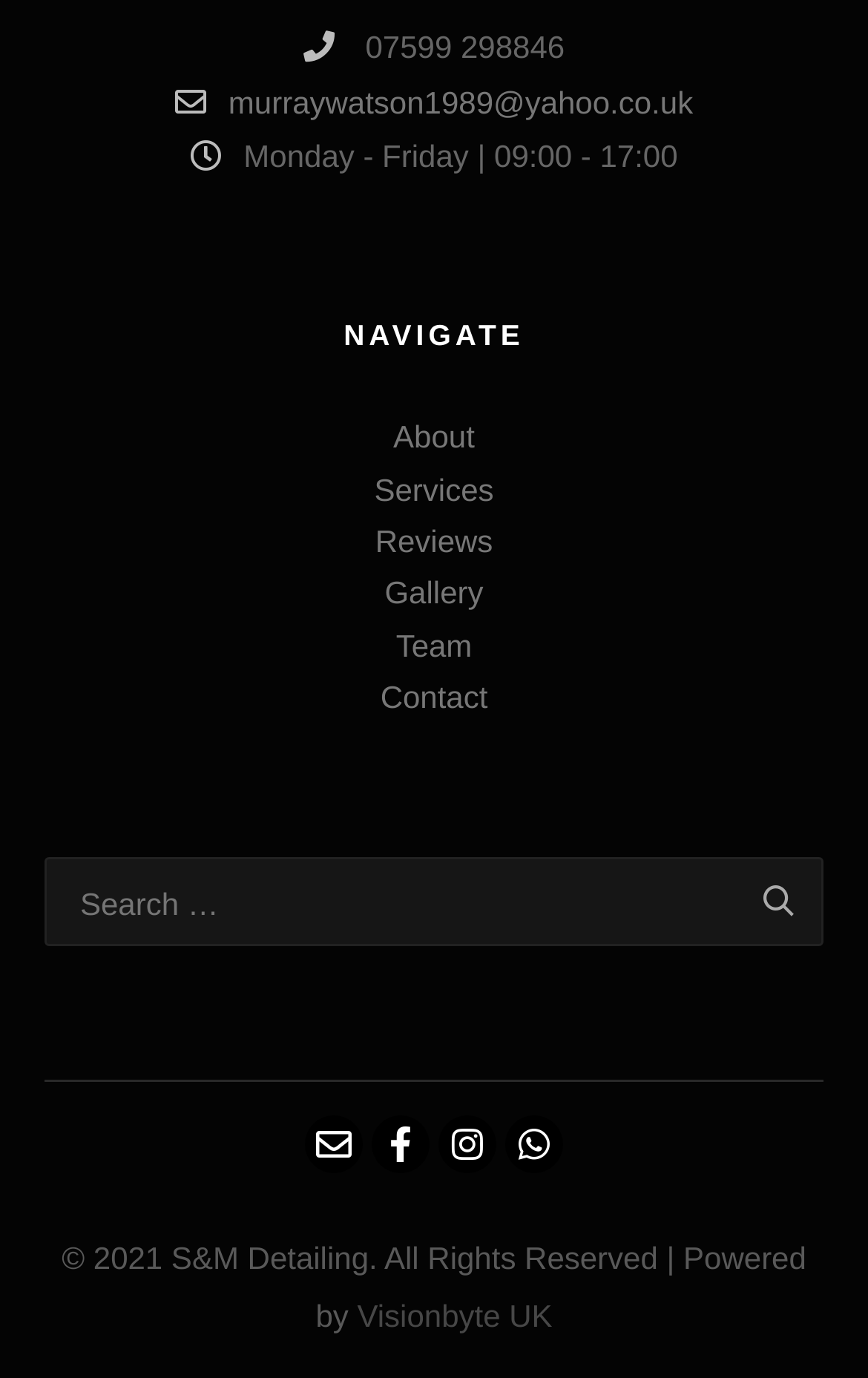What is the business email address?
Refer to the image and provide a thorough answer to the question.

The business email address can be found in the top section of the webpage, where it is displayed as a link with a mail icon.